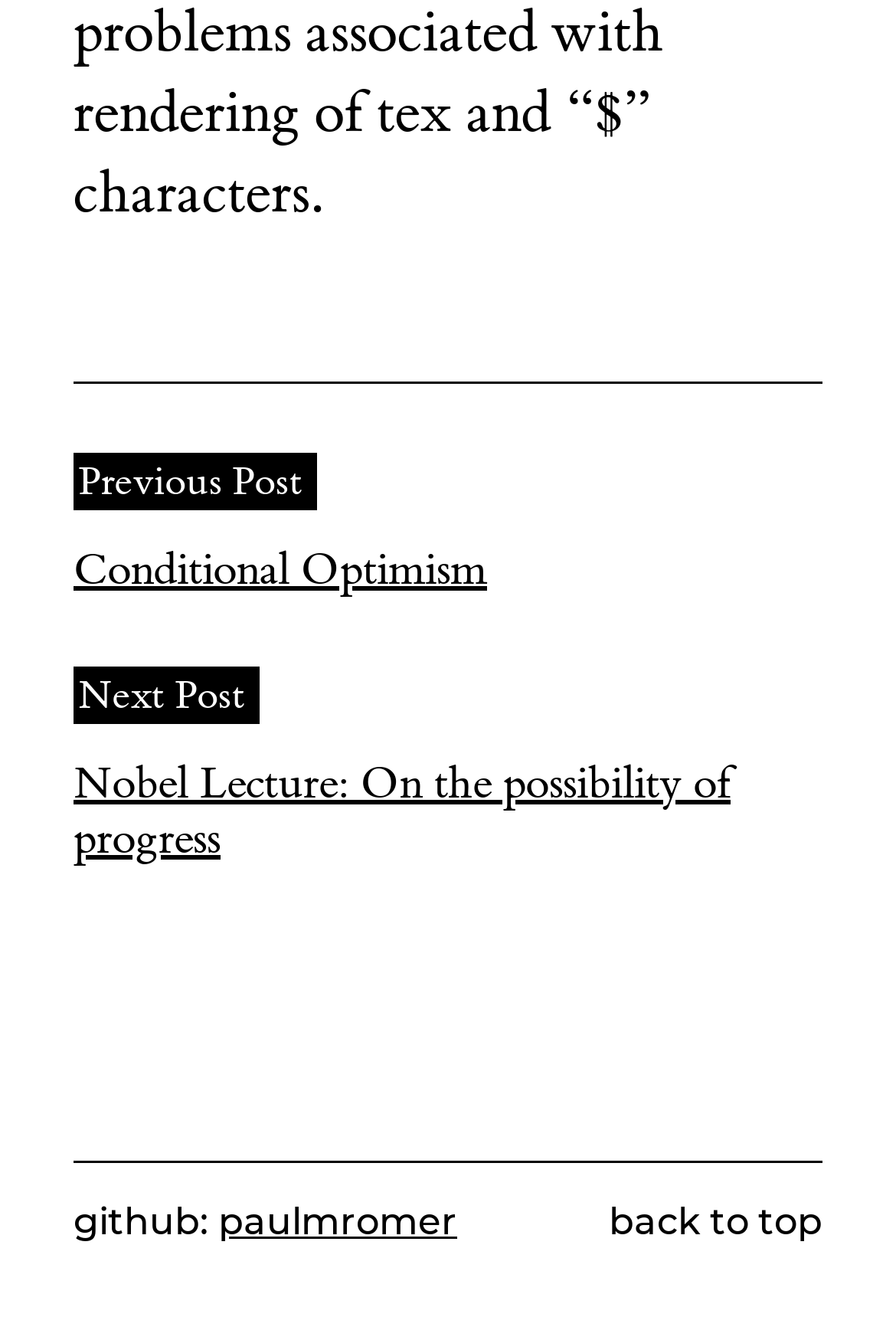Use the information in the screenshot to answer the question comprehensively: What is the username on GitHub?

I found a text 'github:' on the webpage, followed by a link with the text 'paulmromer'. The link is located at the bottom of the page, with a bounding box of [0.244, 0.911, 0.51, 0.945].